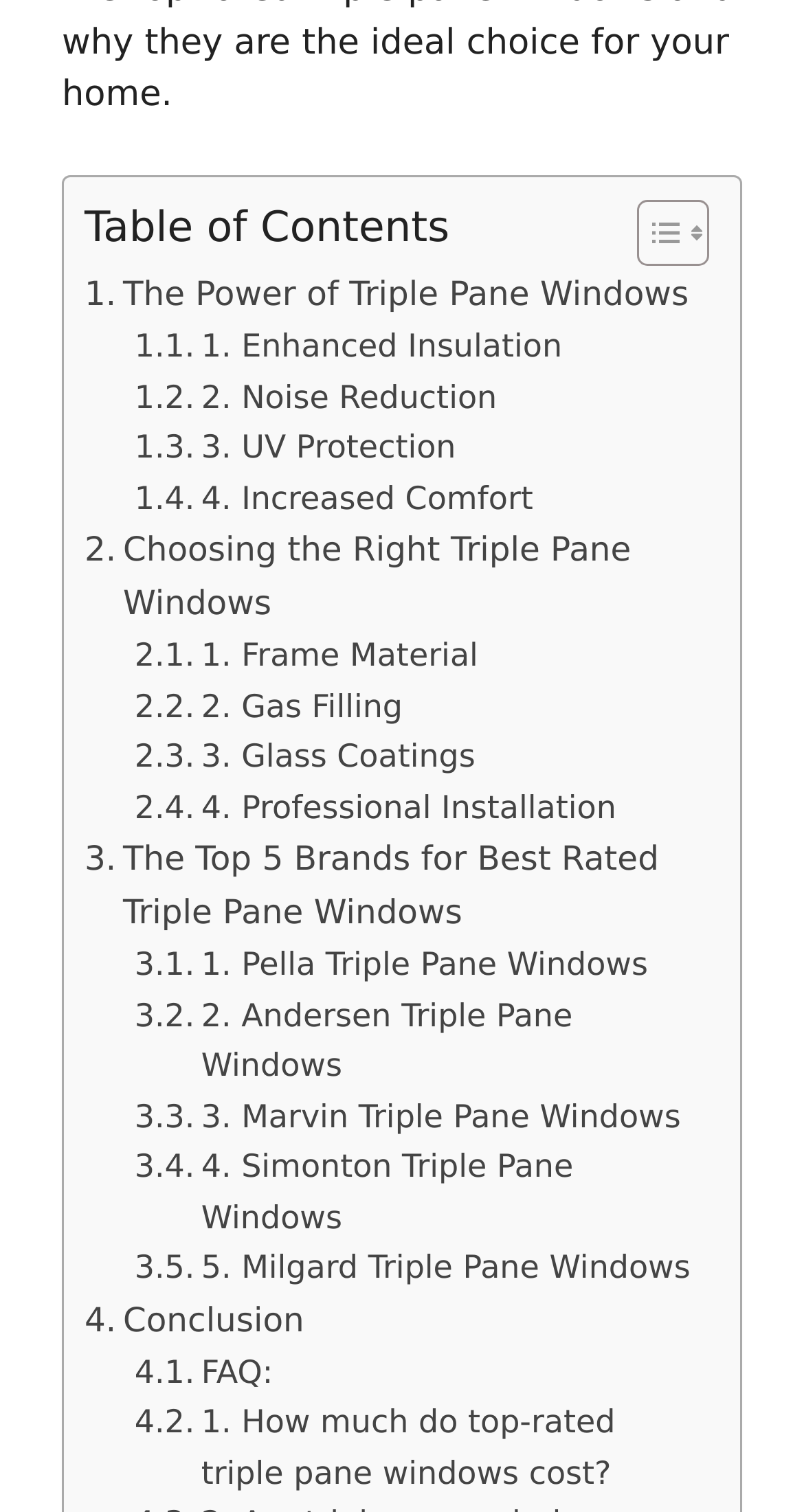Refer to the screenshot and give an in-depth answer to this question: What is the purpose of the 'Toggle Table of Content' button?

The 'Toggle Table of Content' button is likely used to show or hide the table of contents on the webpage, allowing users to easily navigate to different sections of the webpage.